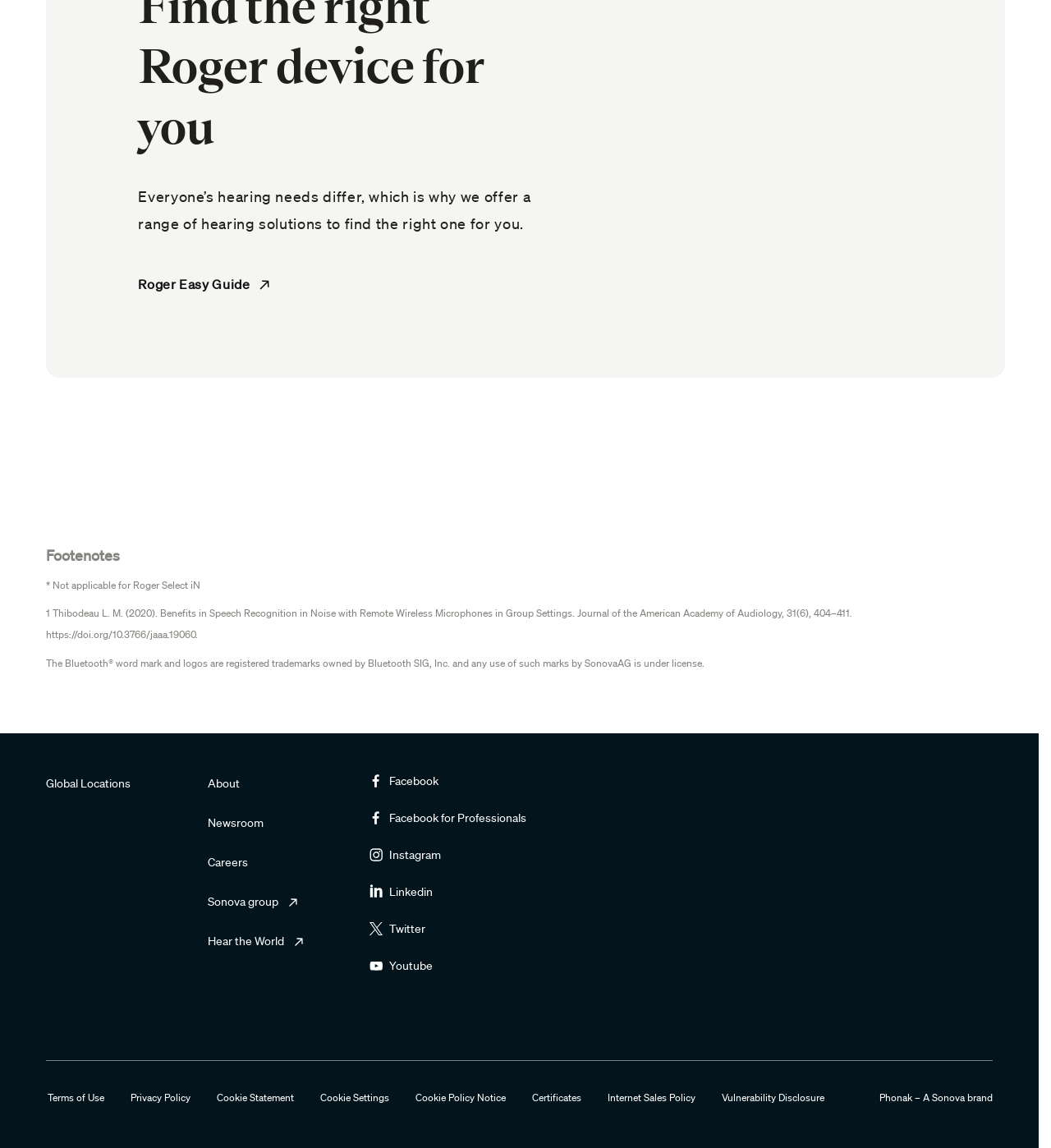Show me the bounding box coordinates of the clickable region to achieve the task as per the instruction: "Visit Global Locations".

[0.044, 0.675, 0.124, 0.69]